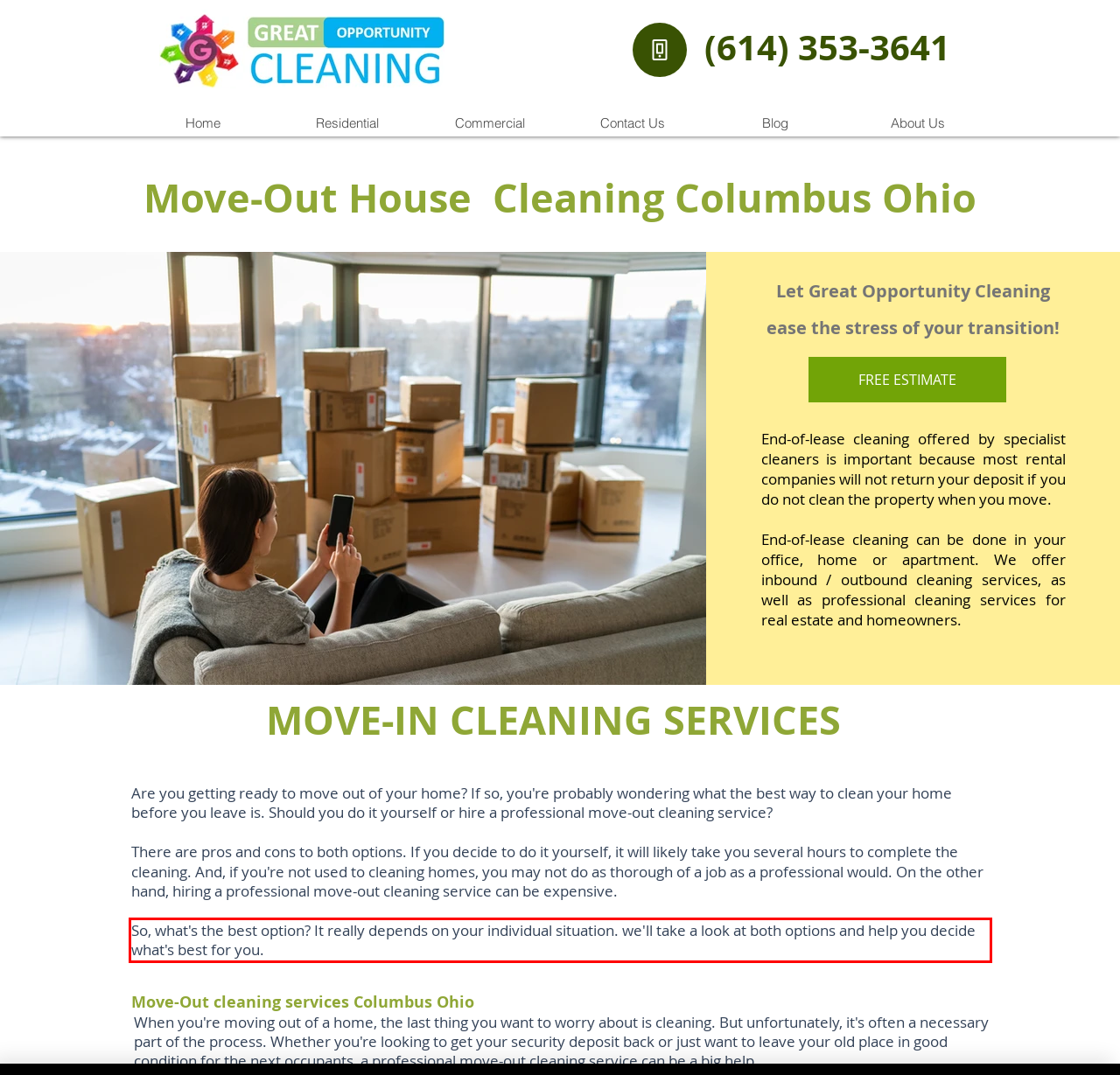You are provided with a screenshot of a webpage that includes a red bounding box. Extract and generate the text content found within the red bounding box.

So, what's the best option? It really depends on your individual situation. we'll take a look at both options and help you decide what's best for you.